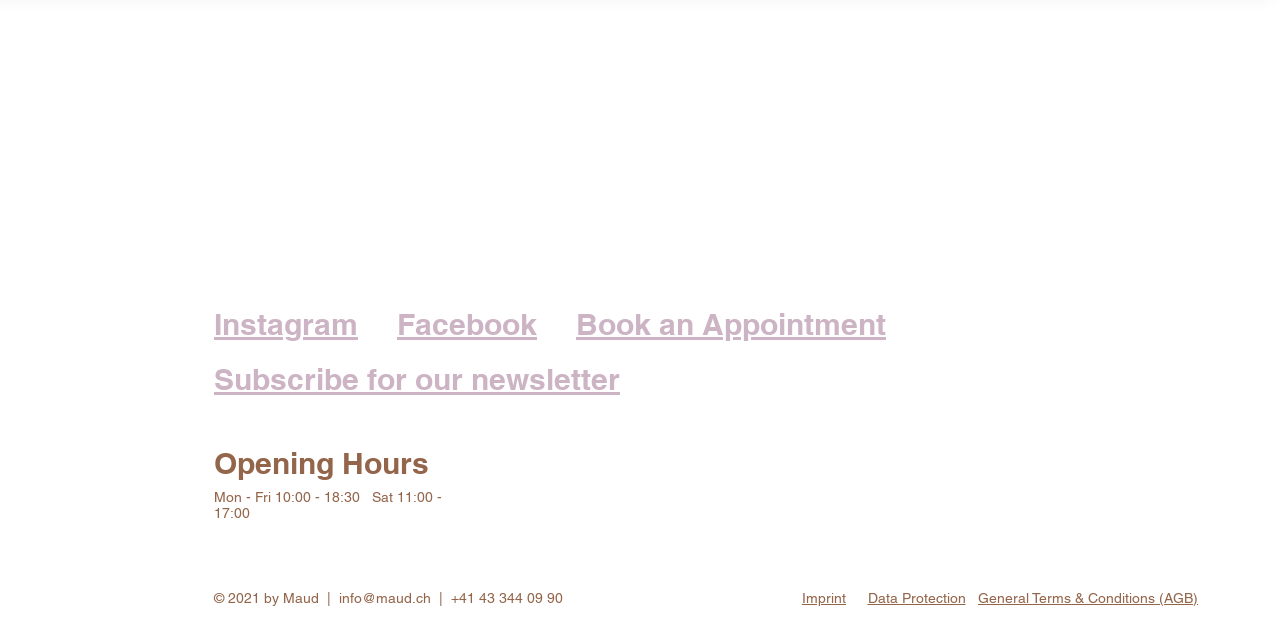Find the bounding box coordinates of the clickable element required to execute the following instruction: "Contact via email". Provide the coordinates as four float numbers between 0 and 1, i.e., [left, top, right, bottom].

[0.265, 0.921, 0.337, 0.946]